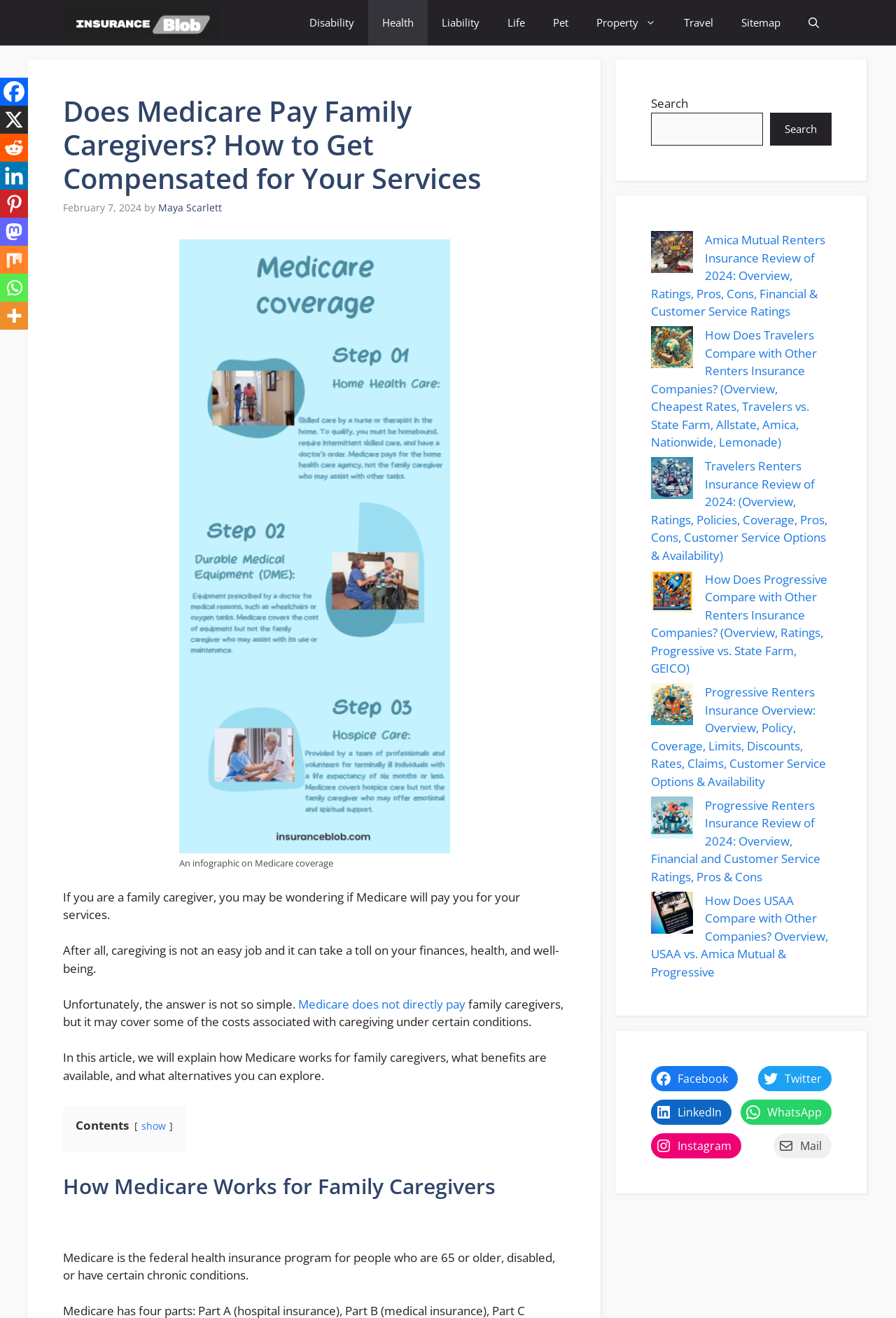What type of insurance companies are mentioned in the related articles section?
Give a detailed explanation using the information visible in the image.

The related articles section mentions several renters insurance companies, including Amica Mutual, Travelers, Progressive, and USAA, indicating that these companies are relevant to the topic of Medicare and family caregivers.